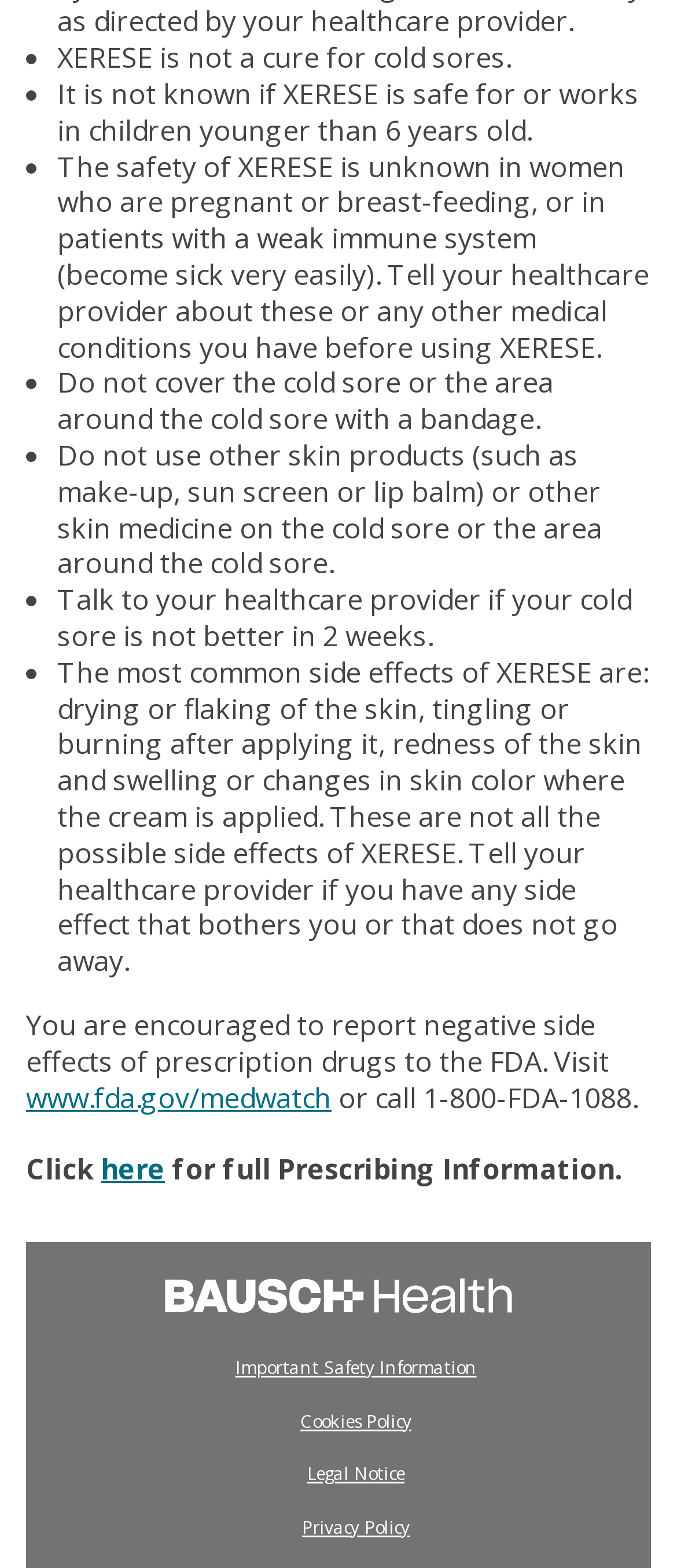Determine the bounding box coordinates for the element that should be clicked to follow this instruction: "Search for something". The coordinates should be given as four float numbers between 0 and 1, in the format [left, top, right, bottom].

None